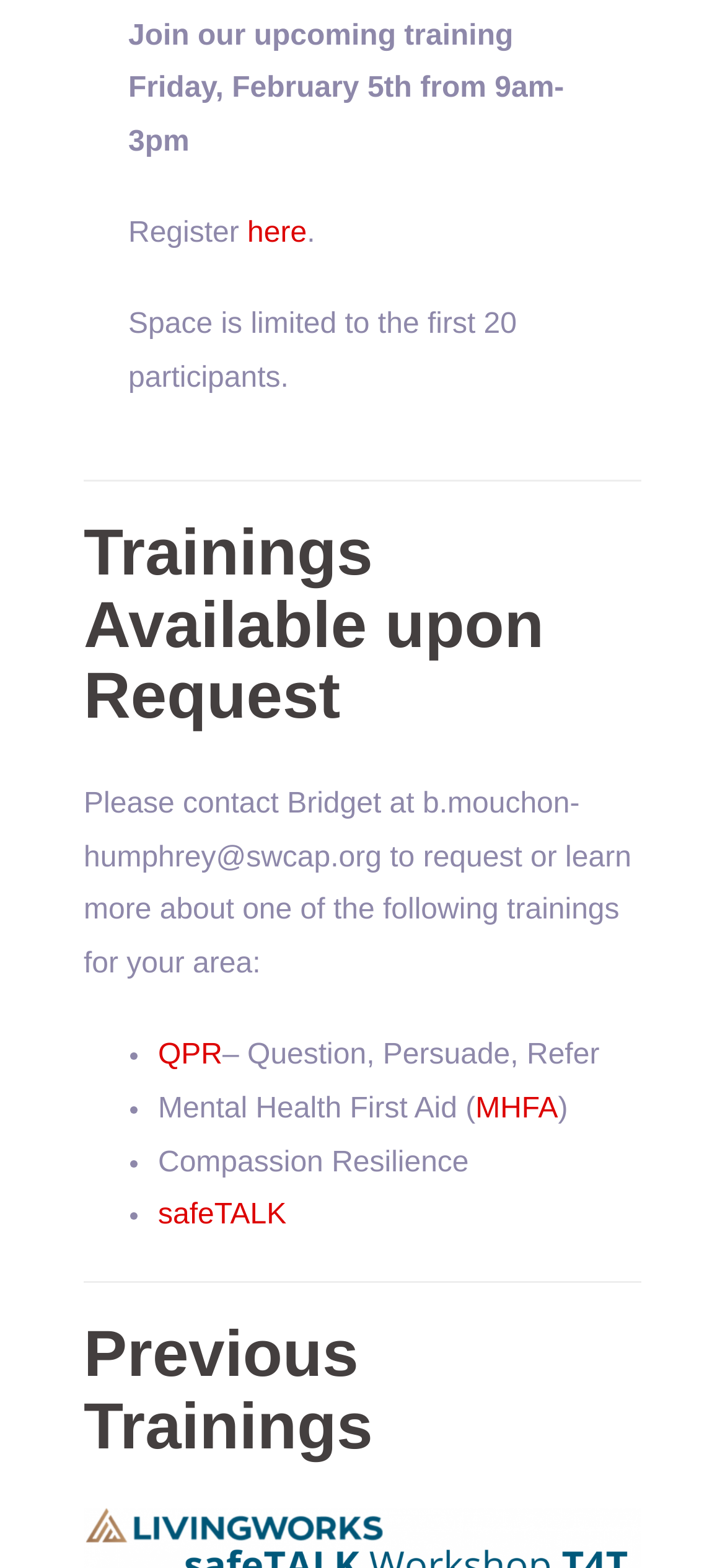Who should be contacted for requesting a training?
With the help of the image, please provide a detailed response to the question.

The answer can be found in the static text element, which says 'Please contact Bridget at b.mouchon-humphrey@swcap.org to request or learn more about one of the following trainings for your area:'.